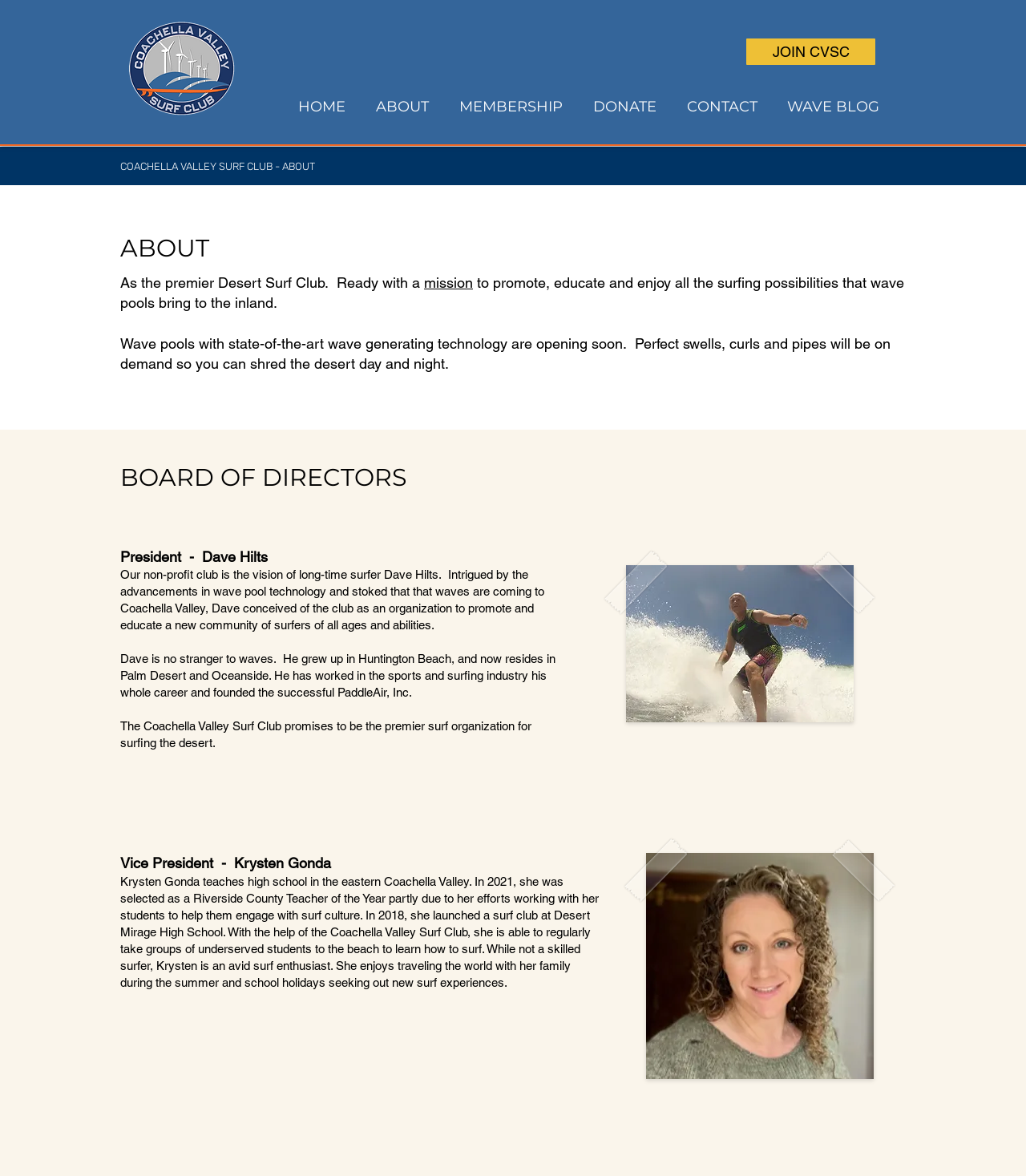Answer the question with a single word or phrase: 
What is the purpose of the surf club?

To promote, educate and enjoy surfing